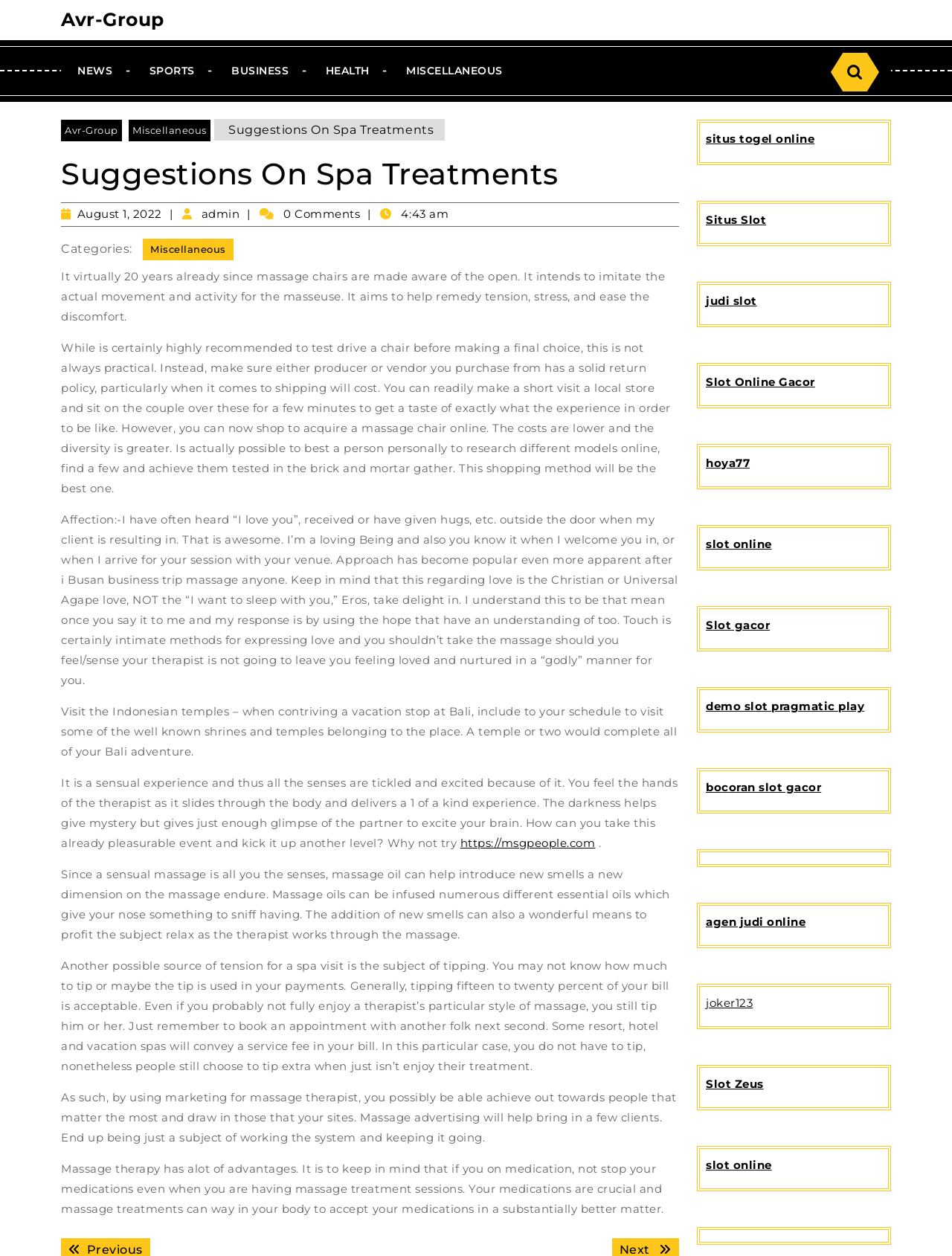From the webpage screenshot, predict the bounding box of the UI element that matches this description: "8. Conclusion".

None